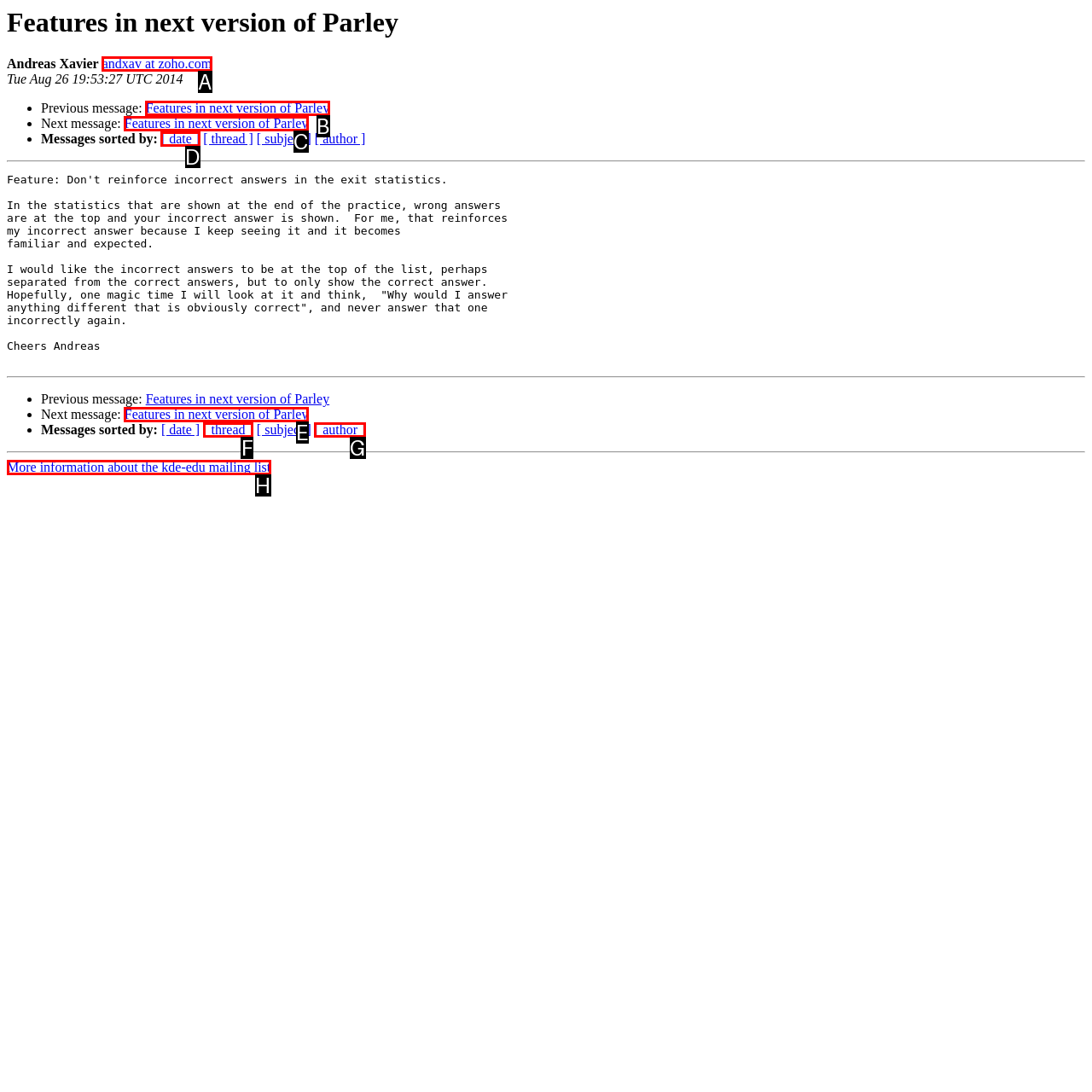Select the letter that aligns with the description: [ author ]. Answer with the letter of the selected option directly.

G